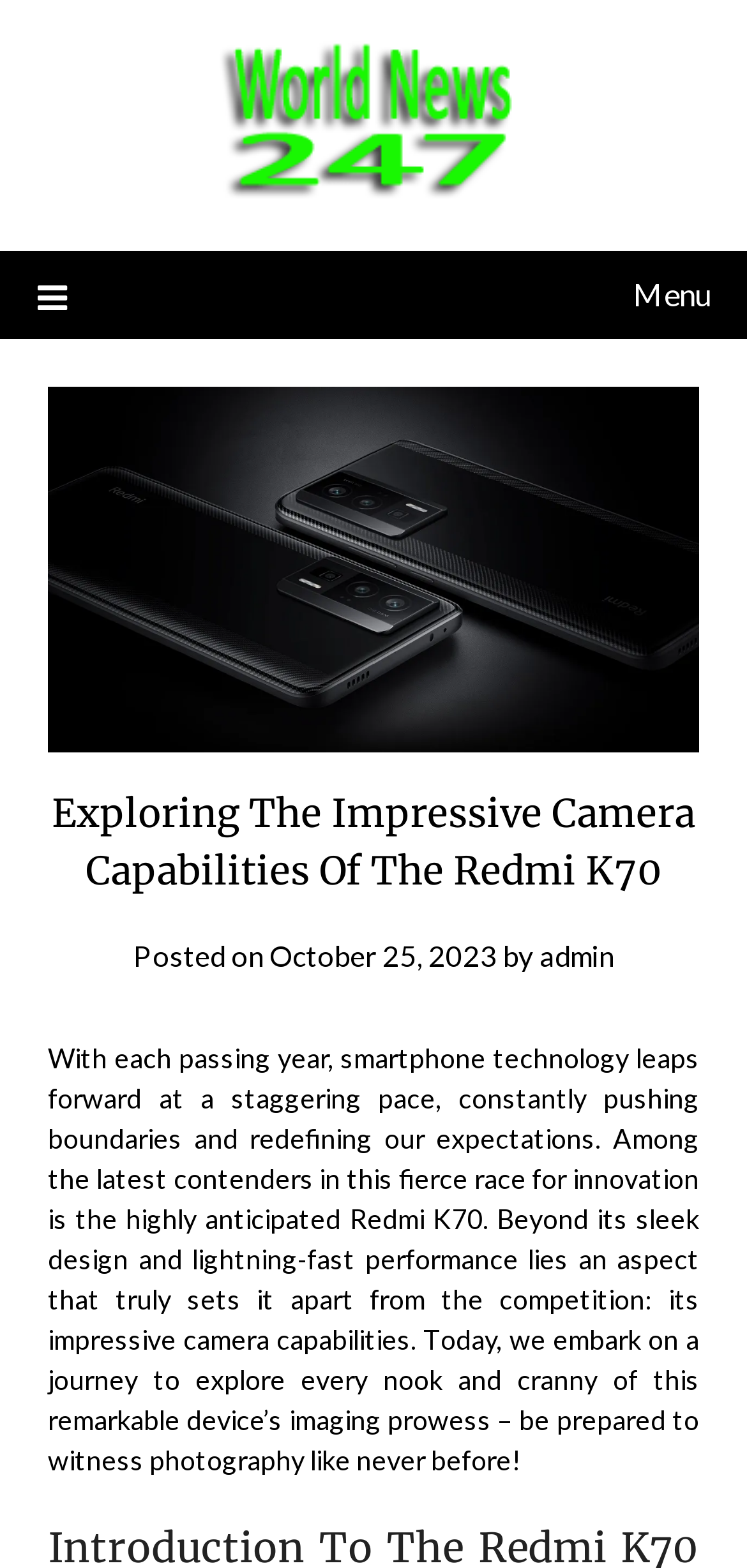Calculate the bounding box coordinates for the UI element based on the following description: "October 25, 2023October 25, 2023". Ensure the coordinates are four float numbers between 0 and 1, i.e., [left, top, right, bottom].

[0.36, 0.599, 0.665, 0.621]